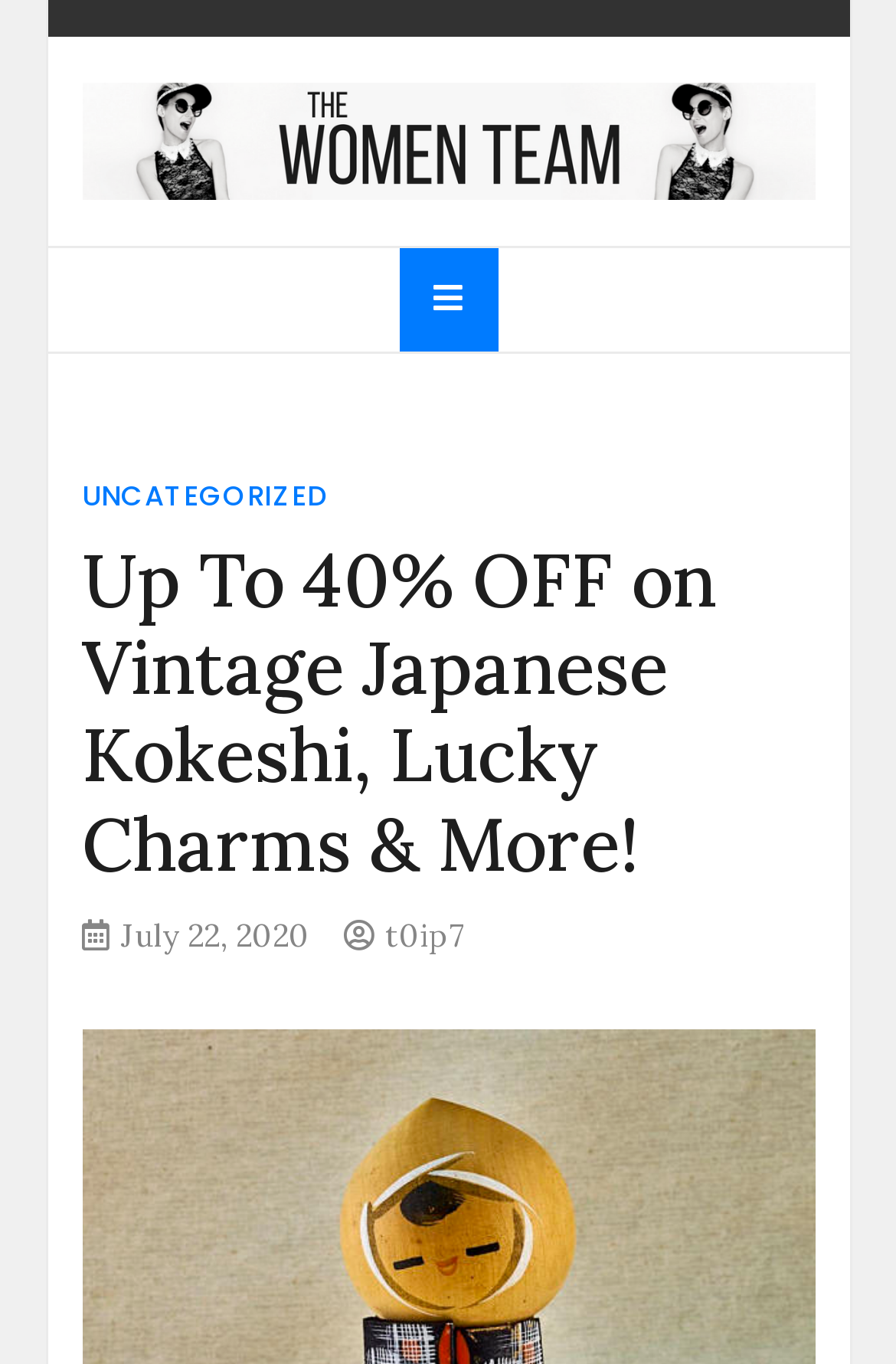Identify the bounding box coordinates for the UI element mentioned here: "parent_node: The Women Team". Provide the coordinates as four float values between 0 and 1, i.e., [left, top, right, bottom].

[0.091, 0.061, 0.909, 0.147]